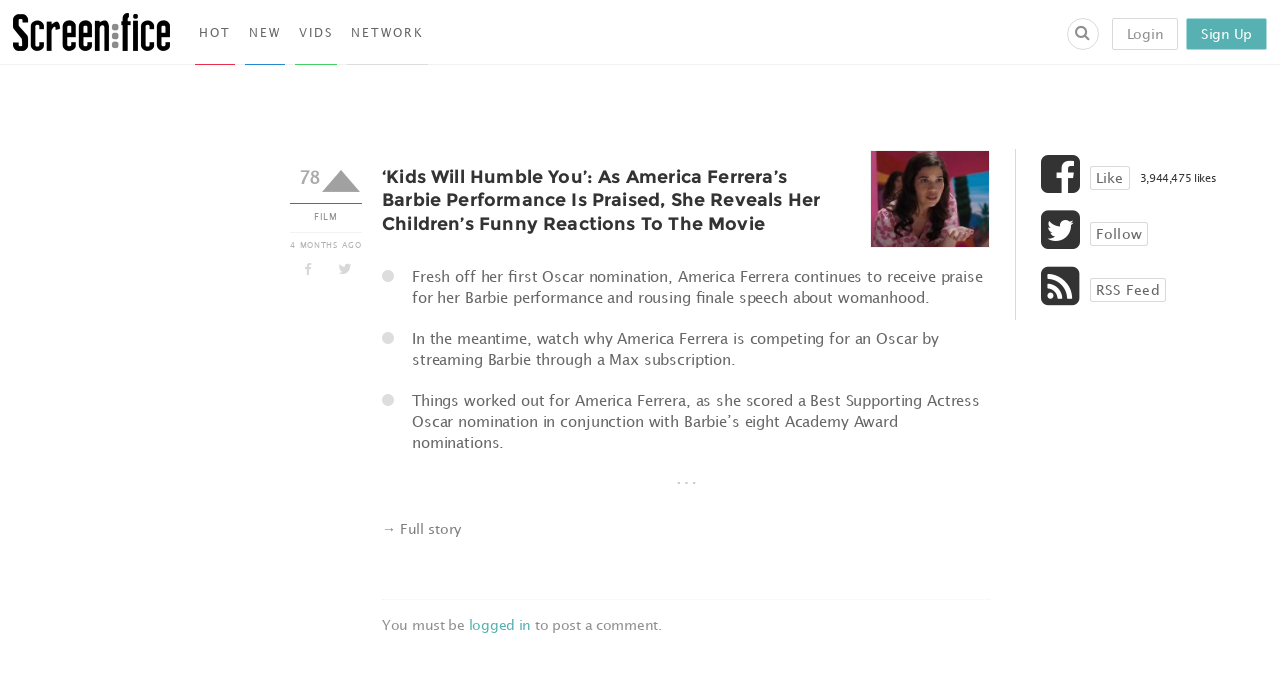What is the number of Academy Award nominations mentioned in the article?
Answer the question in as much detail as possible.

The article mentions that the movie Barbie received eight Academy Award nominations, in conjunction with America Ferrera's Best Supporting Actress Oscar nomination.